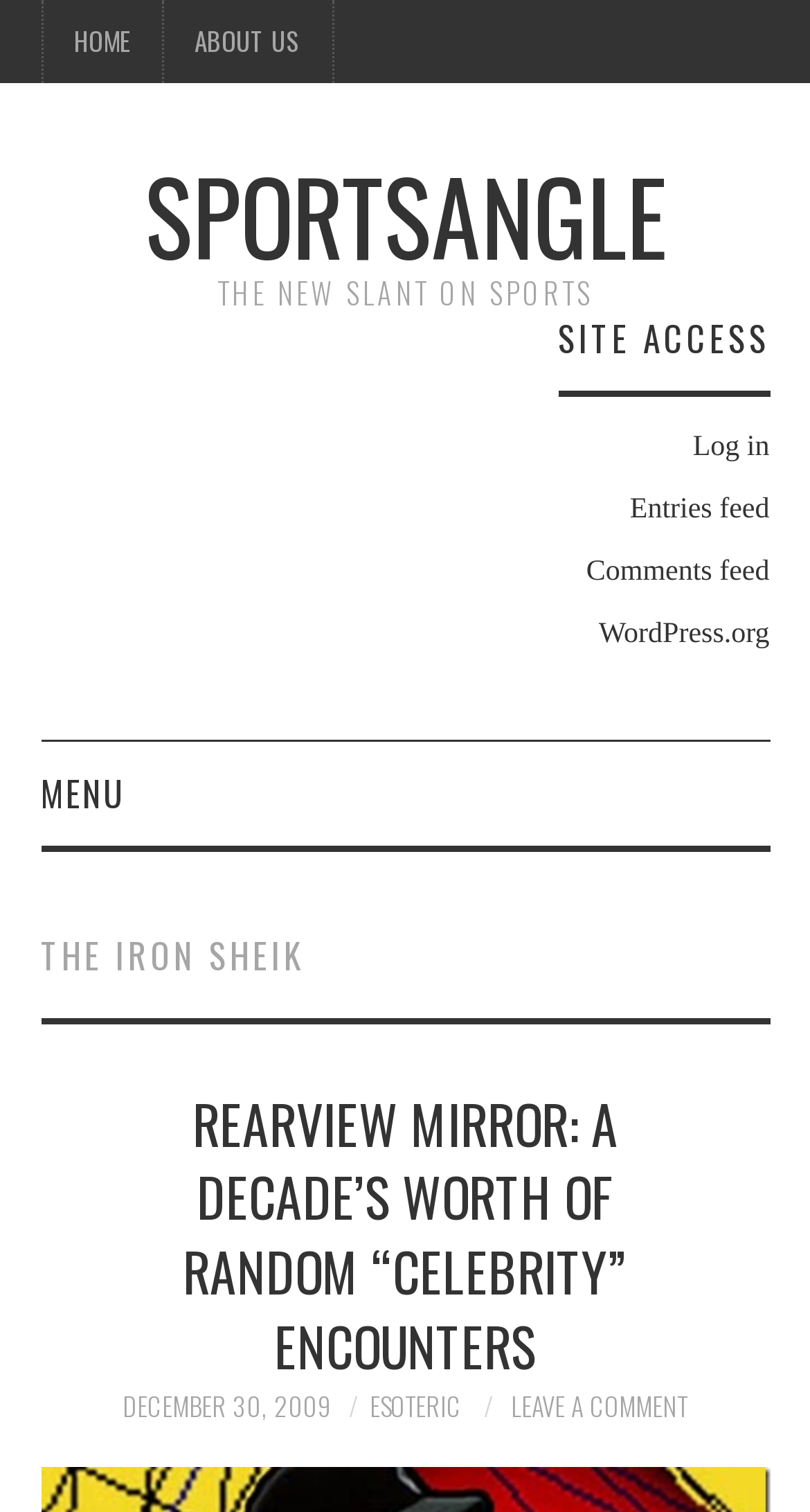Determine the bounding box coordinates for the clickable element required to fulfill the instruction: "read rearview mirror article". Provide the coordinates as four float numbers between 0 and 1, i.e., [left, top, right, bottom].

[0.226, 0.715, 0.774, 0.915]